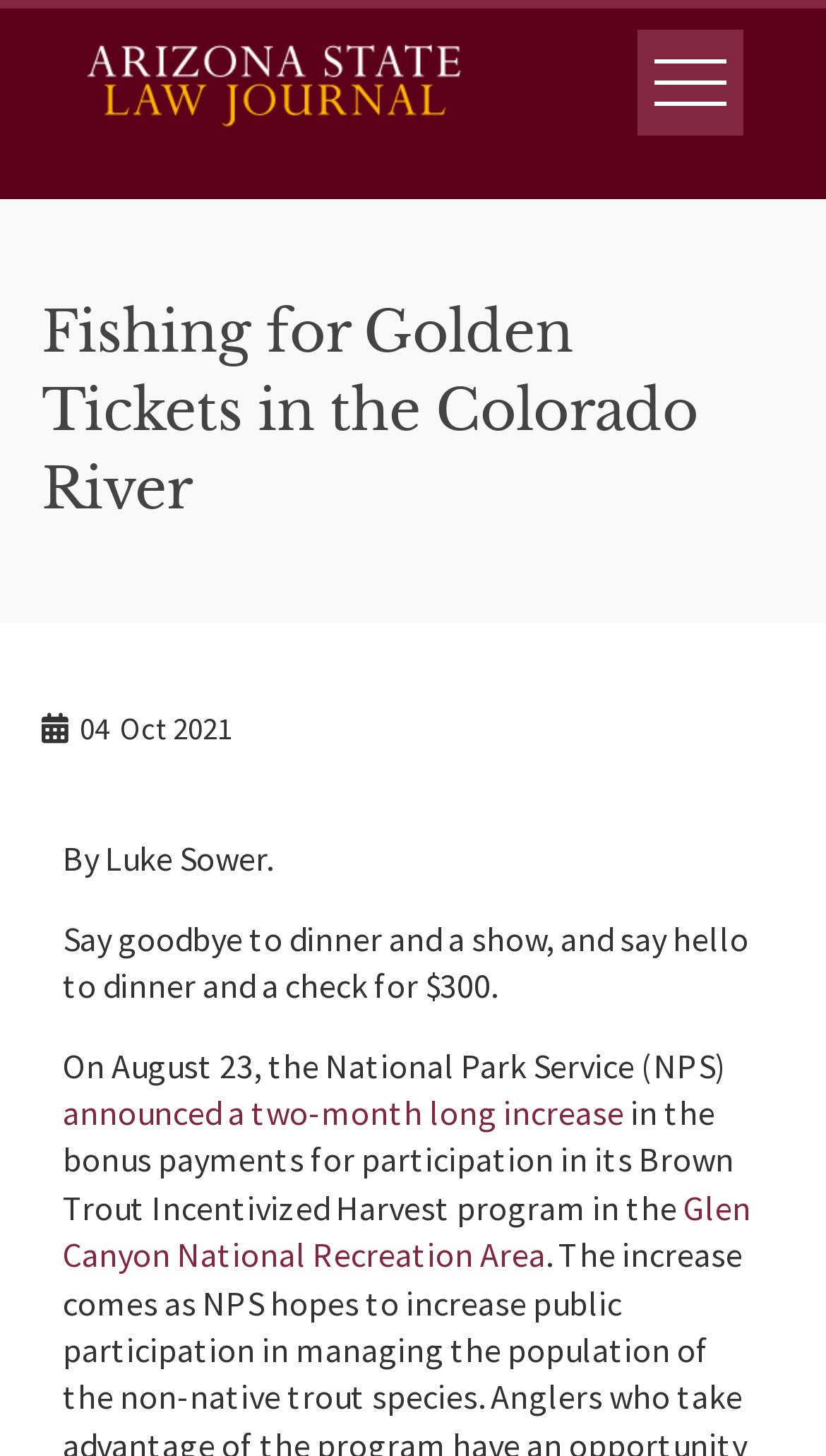What is the name of the national park mentioned?
Please look at the screenshot and answer in one word or a short phrase.

Glen Canyon